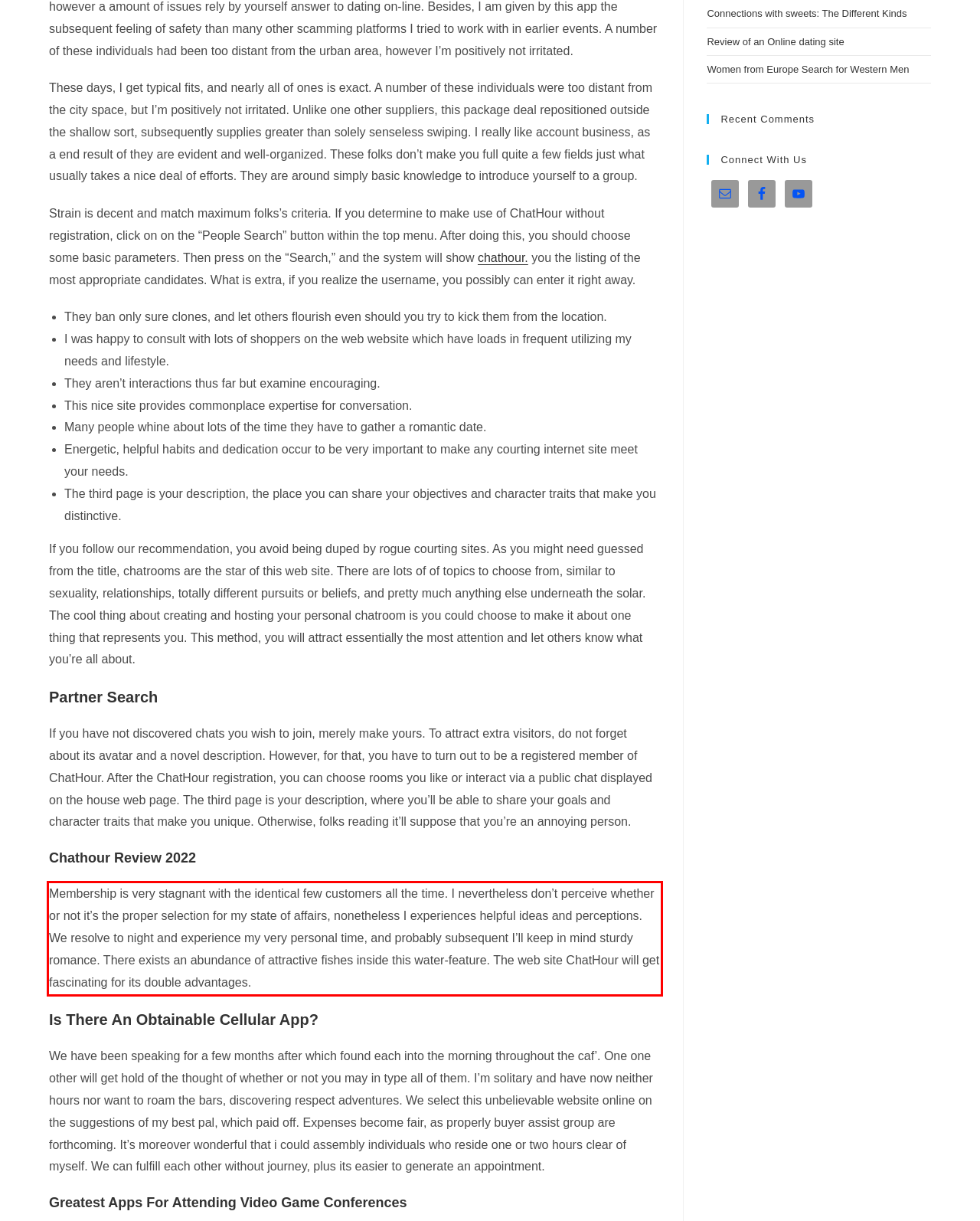You have a screenshot of a webpage, and there is a red bounding box around a UI element. Utilize OCR to extract the text within this red bounding box.

Membership is very stagnant with the identical few customers all the time. I nevertheless don’t perceive whether or not it’s the proper selection for my state of affairs, nonetheless I experiences helpful ideas and perceptions. We resolve to night and experience my very personal time, and probably subsequent I’ll keep in mind sturdy romance. There exists an abundance of attractive fishes inside this water-feature. The web site ChatHour will get fascinating for its double advantages.